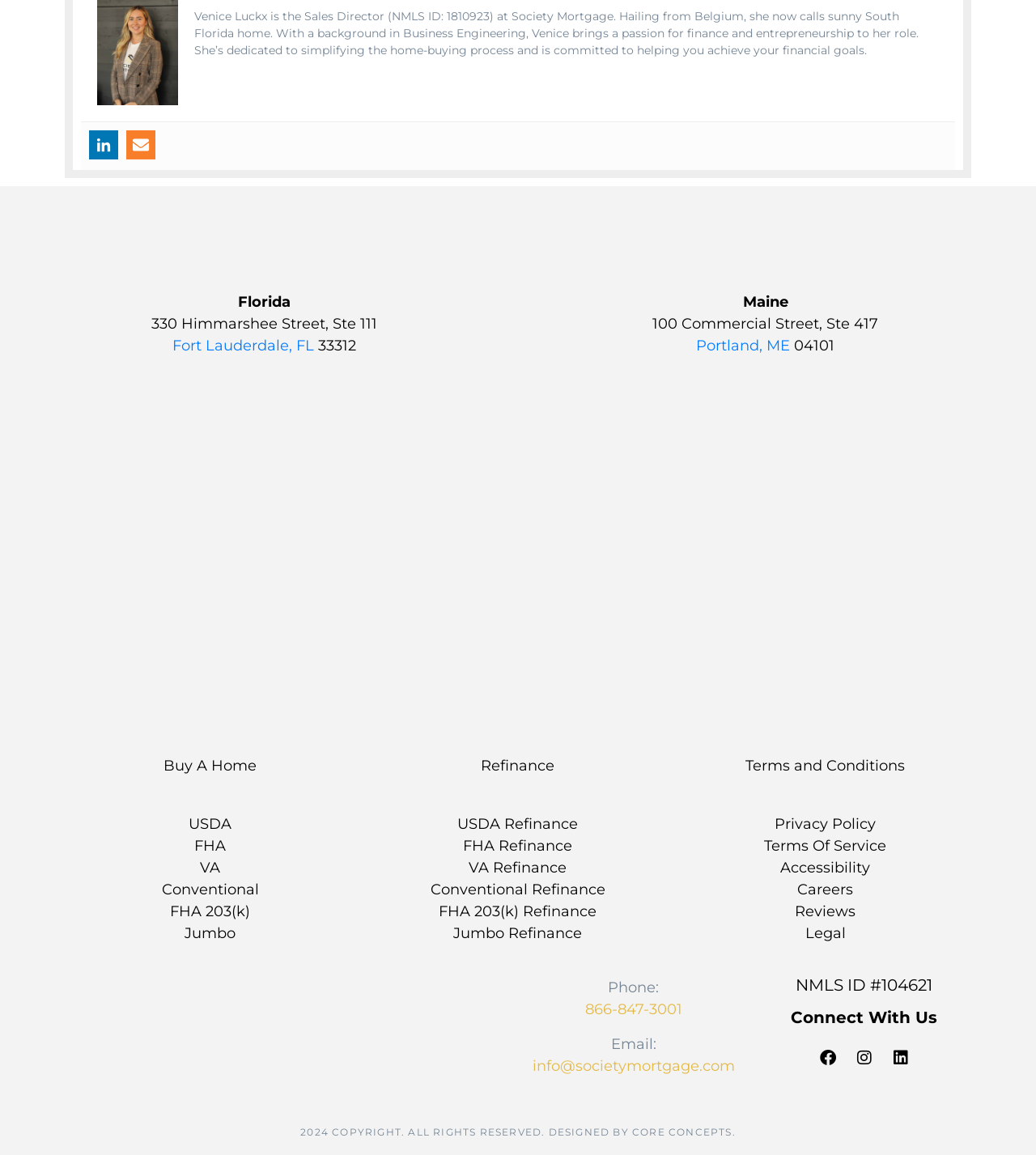Provide the bounding box coordinates for the area that should be clicked to complete the instruction: "Contact Society Mortgage via phone".

[0.564, 0.866, 0.658, 0.882]